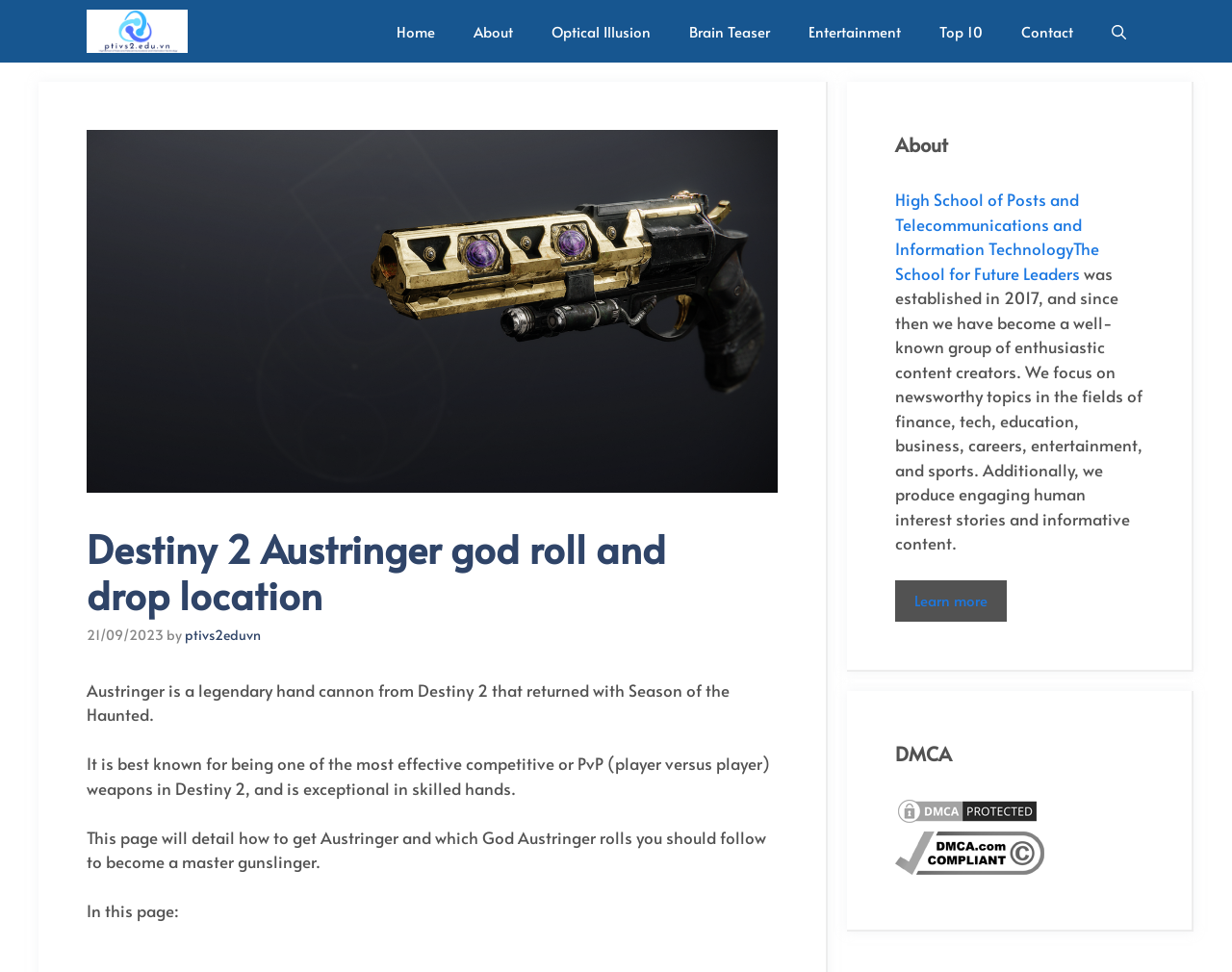Locate the bounding box coordinates of the area where you should click to accomplish the instruction: "View Releases".

None